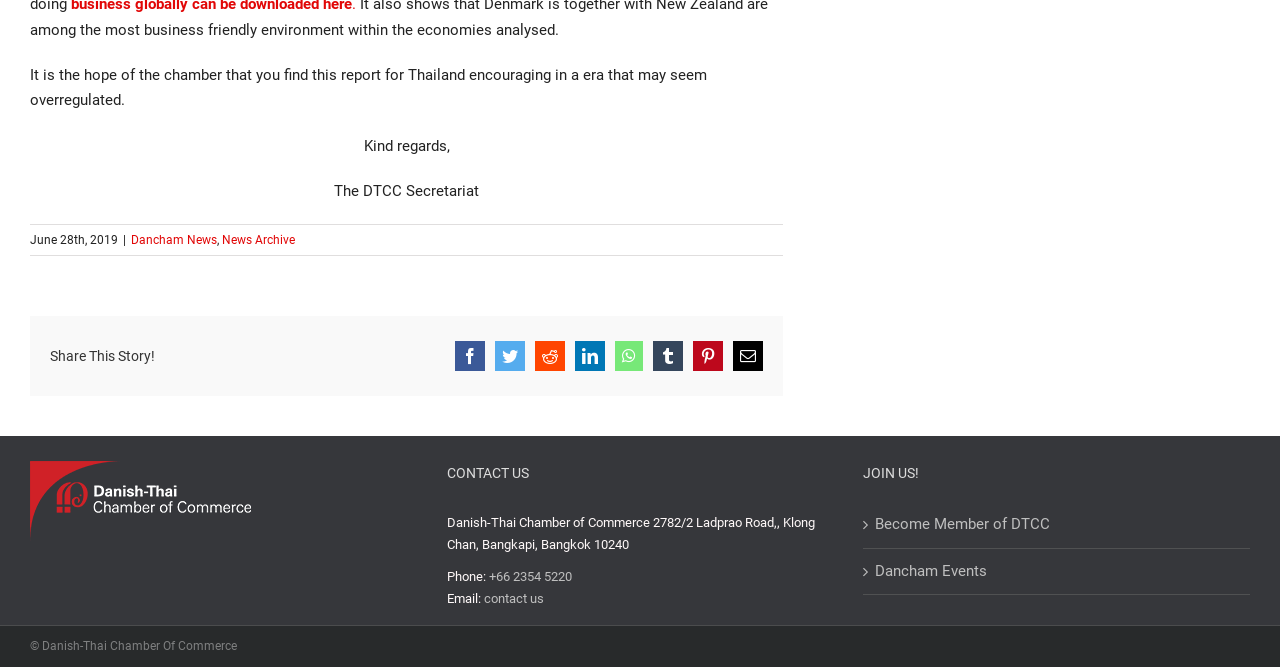Identify the coordinates of the bounding box for the element that must be clicked to accomplish the instruction: "Click on Dancham News".

[0.102, 0.35, 0.17, 0.371]